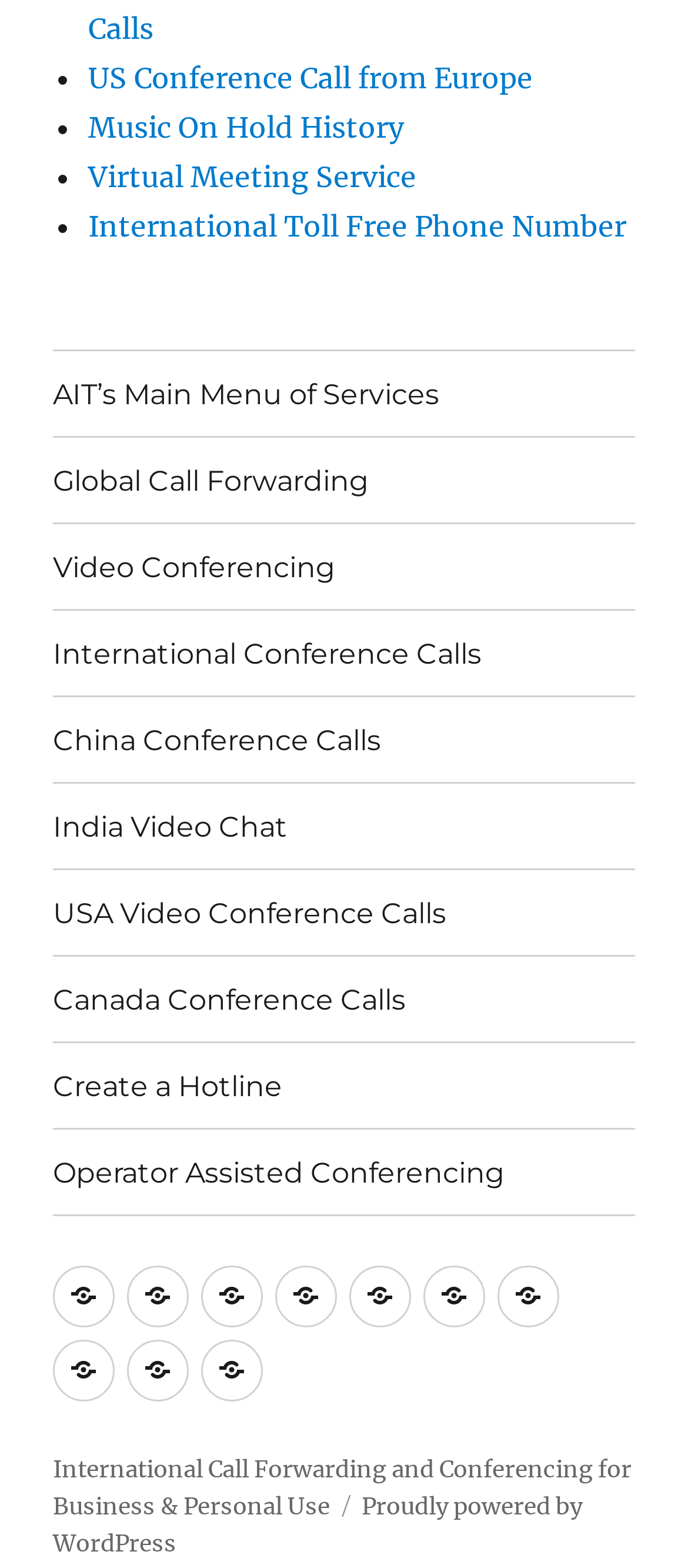What is the first link in the list?
Look at the screenshot and respond with one word or a short phrase.

US Conference Call from Europe